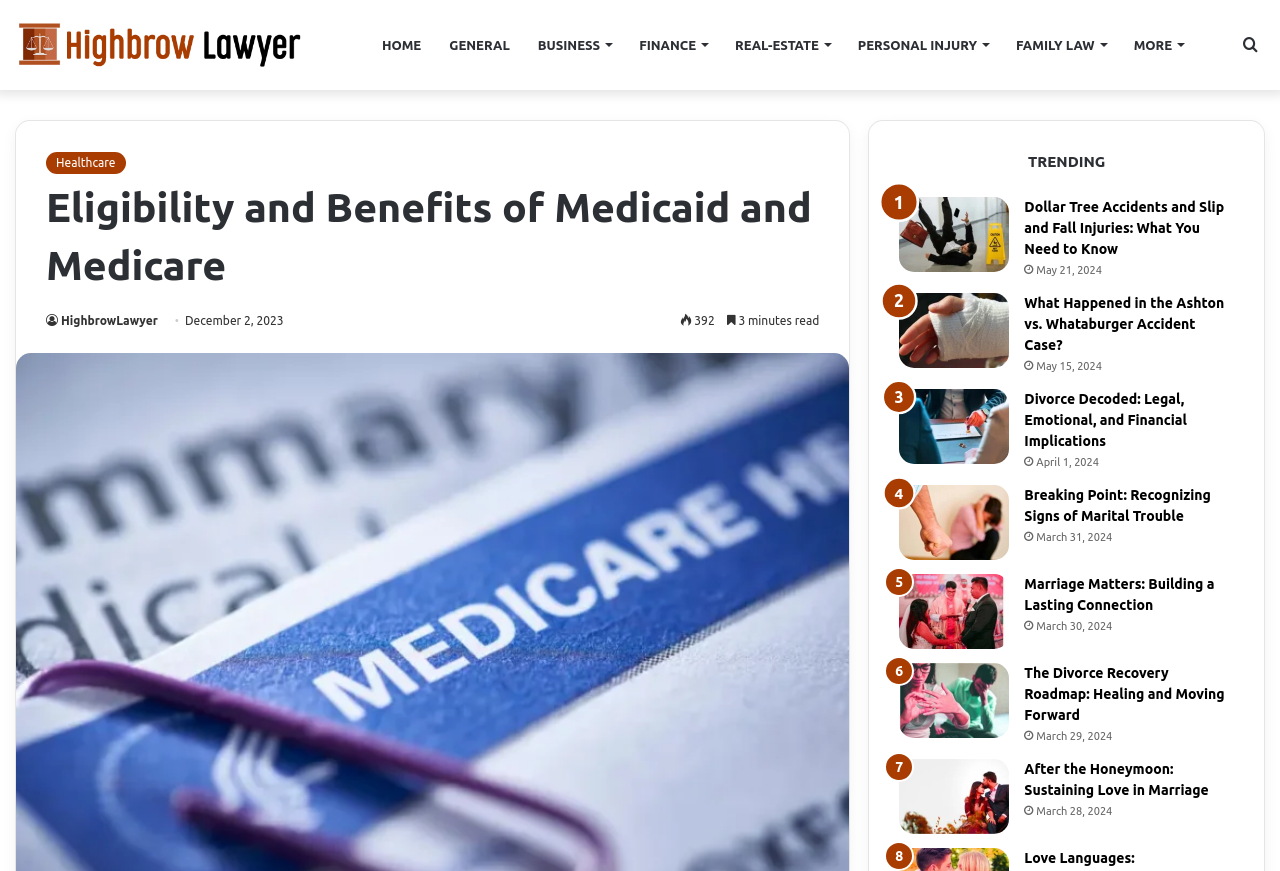Using the information shown in the image, answer the question with as much detail as possible: What is the topic of the main article?

I found the topic of the main article by looking at the heading 'Eligibility and Benefits of Medicaid and Medicare', which suggests that the main article is about Medicaid and Medicare.